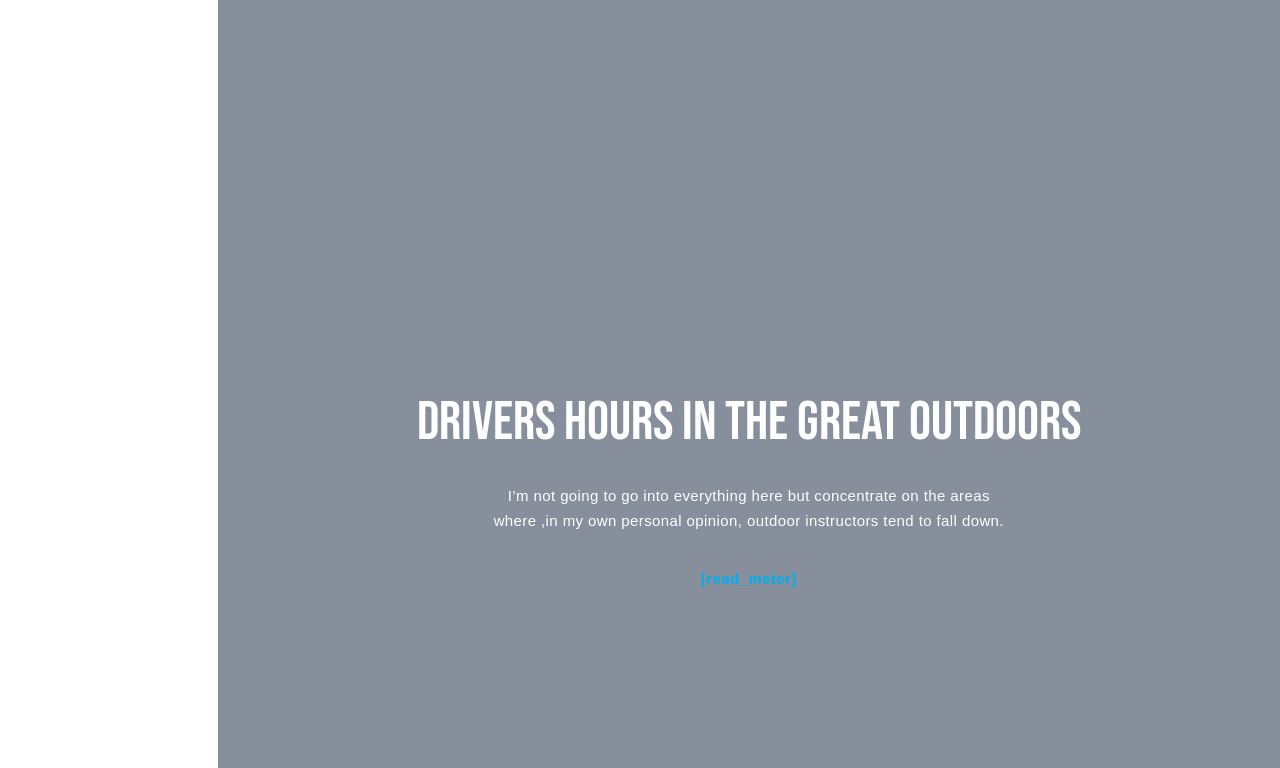What is the purpose of the webpage?
Please answer using one word or phrase, based on the screenshot.

To discuss outdoor instructors' weaknesses